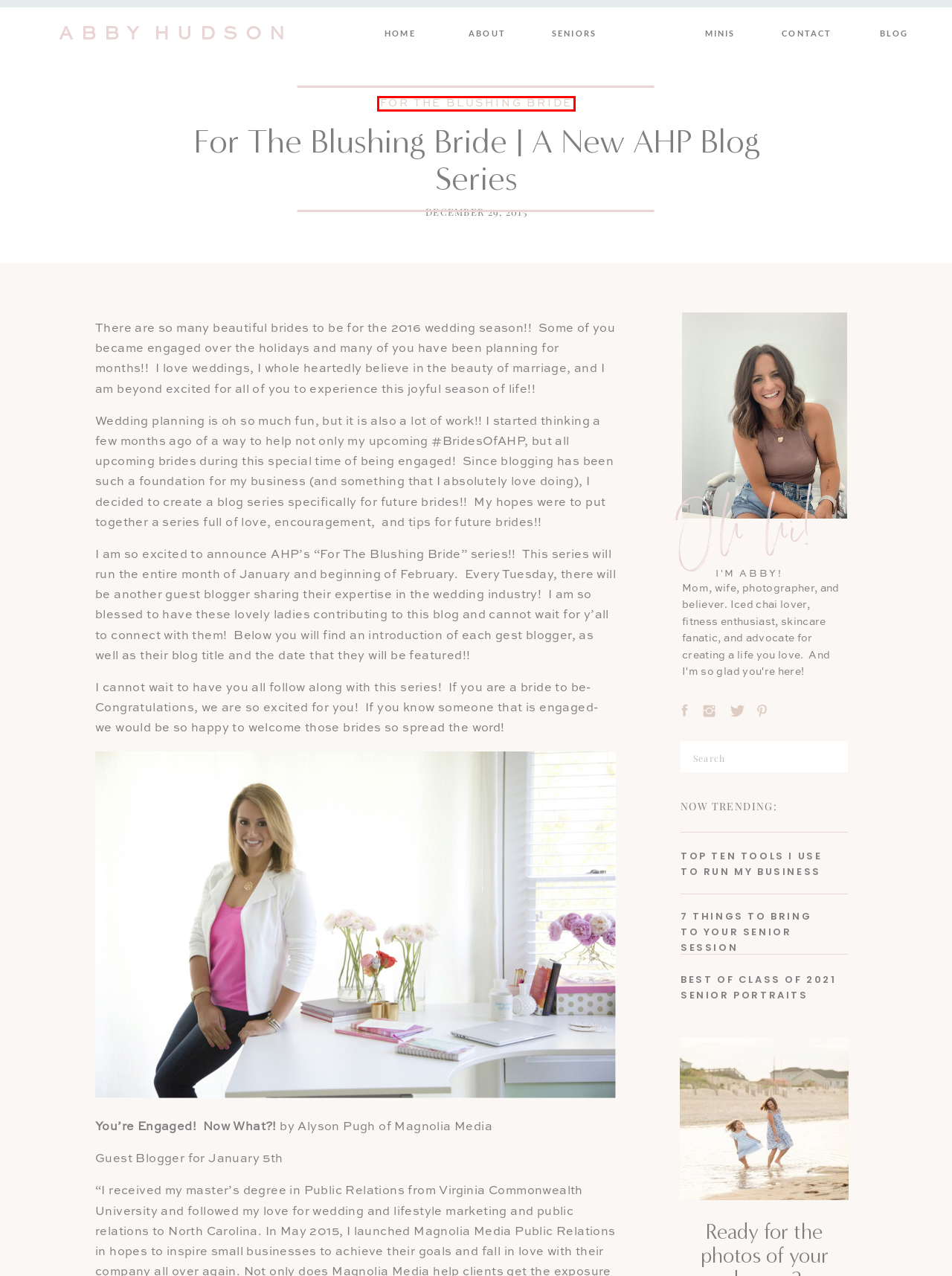Analyze the given webpage screenshot and identify the UI element within the red bounding box. Select the webpage description that best matches what you expect the new webpage to look like after clicking the element. Here are the candidates:
A. Best of Class of 2021 Seniors | Abby Hudson Photography LLC
B. Maternity Sessions | Abby Hudson Photography LLC
C. Contact
D. Top Ten Tools I Use To Run My Business | Abby Hudson Photography LLC
E. 7 Things to Bring to Your Senior Session | Abby Hudson Photography LLC
F. Blog | Abby Hudson Photography LLC
G. Personal | Abby Hudson Photography LLC
H. For The Blushing Bride | Abby Hudson Photography LLC

H